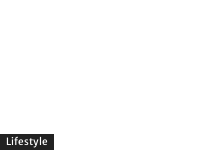What is the purpose of the 'Lifestyle' link?
From the image, respond with a single word or phrase.

To invite readers to explore